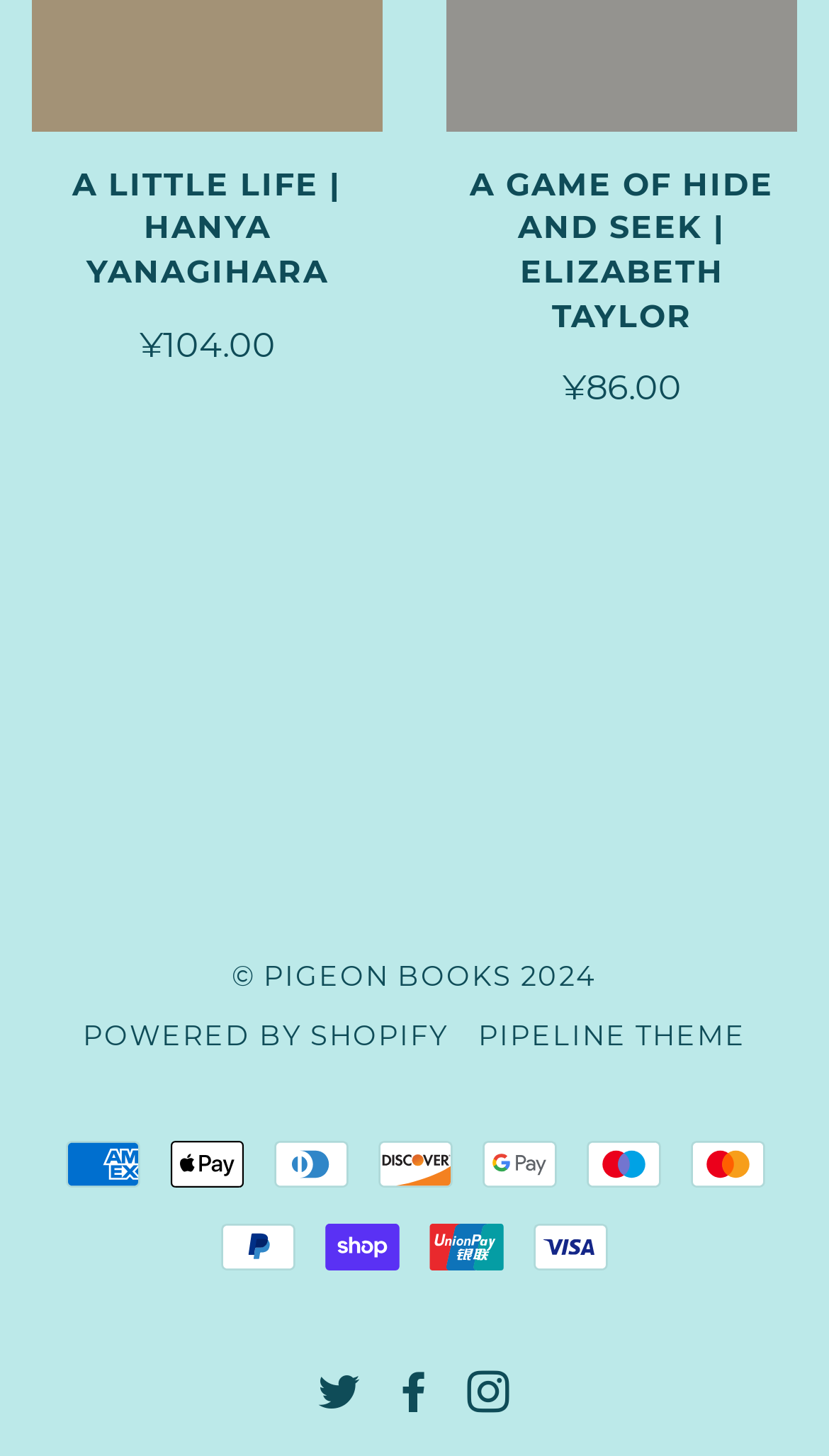Kindly provide the bounding box coordinates of the section you need to click on to fulfill the given instruction: "View book details of A LITTLE LIFE".

[0.038, 0.112, 0.462, 0.256]